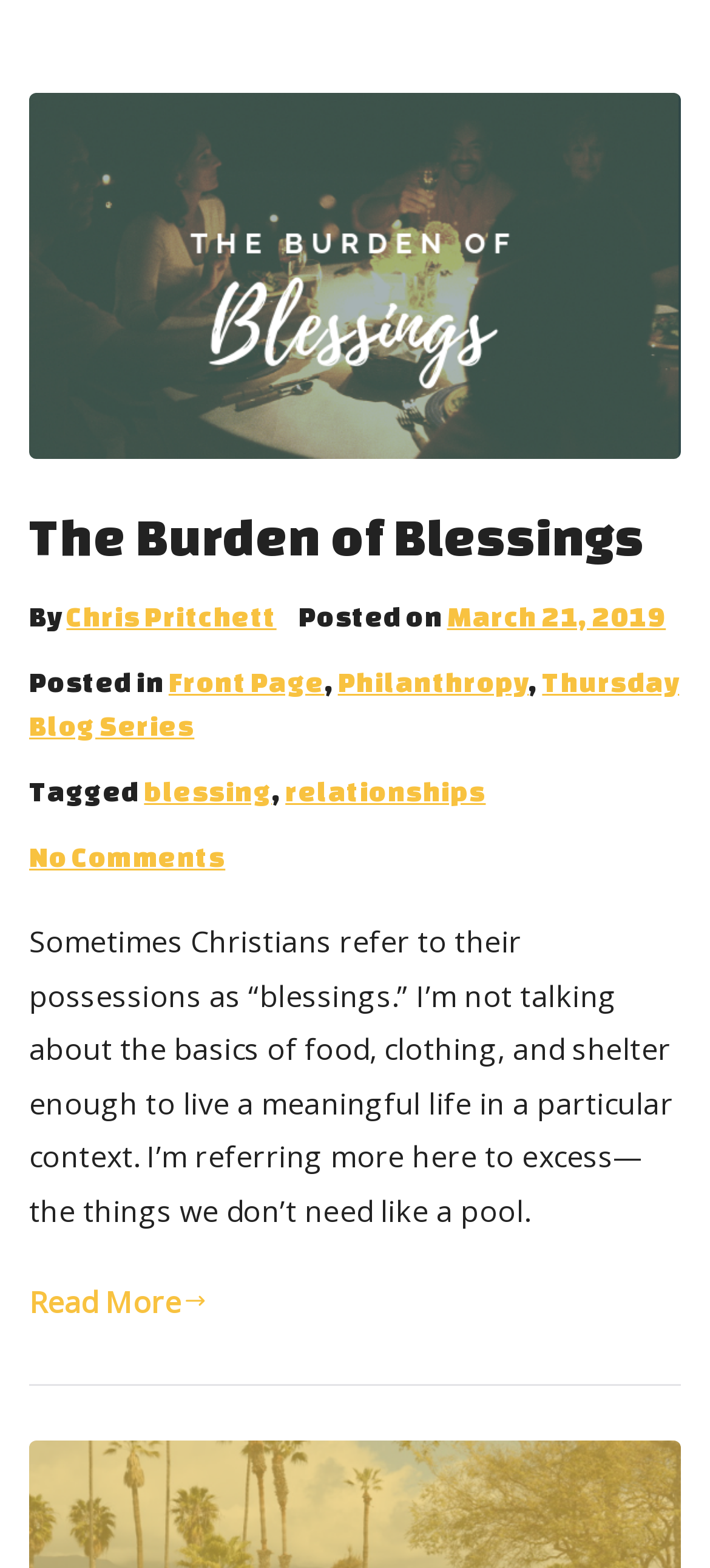When was the article posted?
From the details in the image, provide a complete and detailed answer to the question.

The posting date of the article is mentioned in the metadata section, which is 'Posted on March 21, 2019'. This information is located below the author's name.